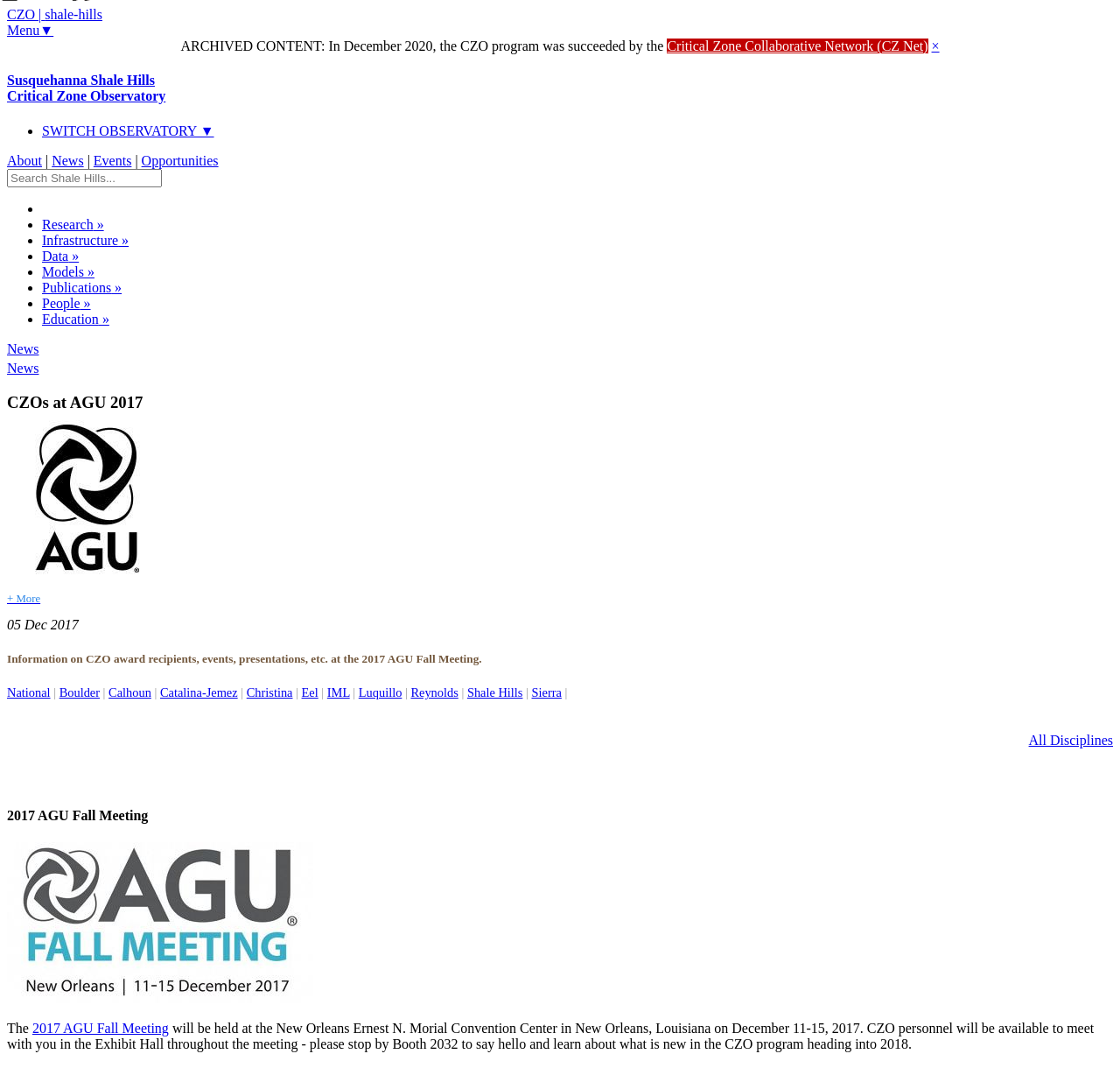Can you determine the bounding box coordinates of the area that needs to be clicked to fulfill the following instruction: "Go to About page"?

[0.006, 0.143, 0.038, 0.157]